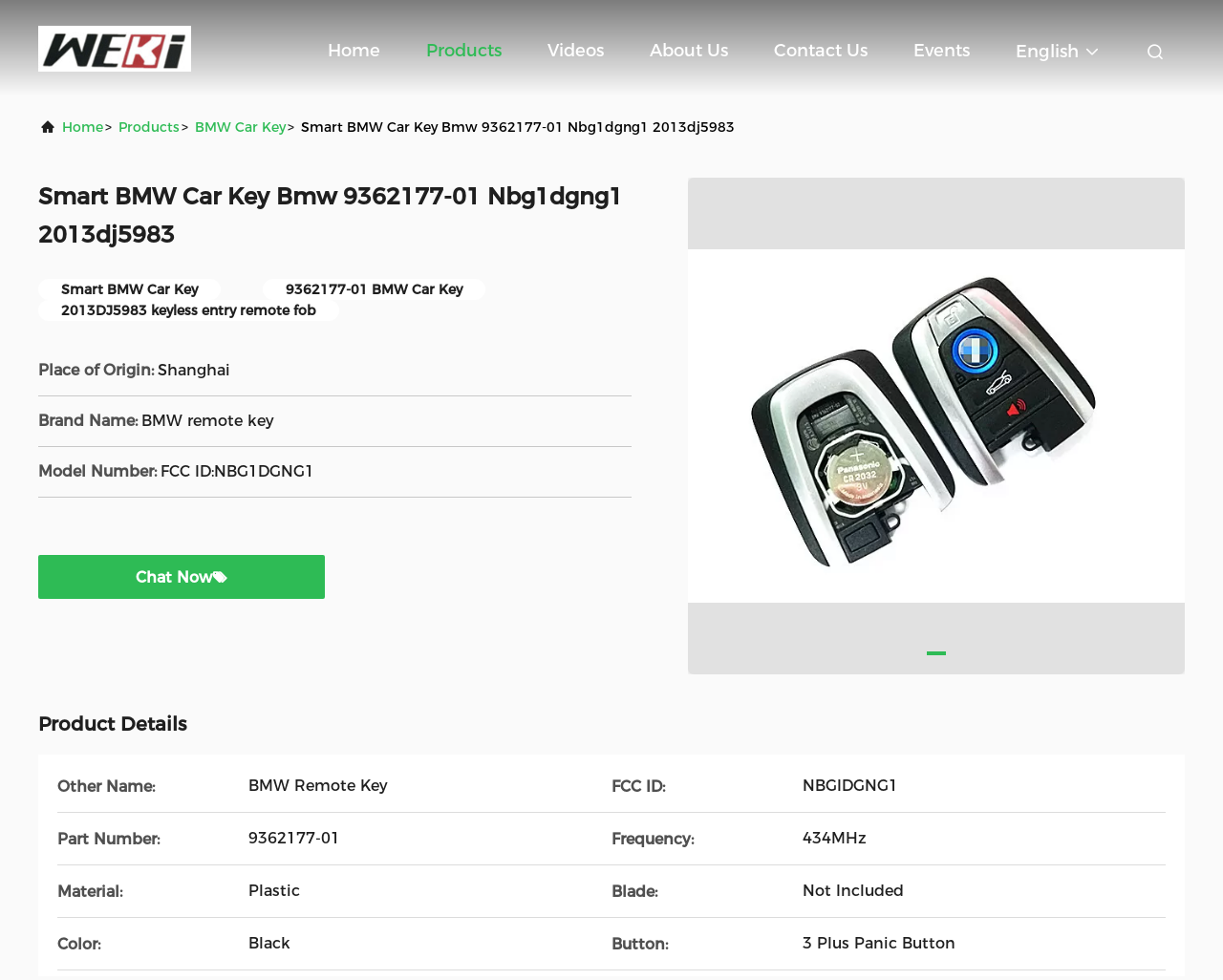What is the place of origin of the product?
Using the image, elaborate on the answer with as much detail as possible.

I found the place of origin by looking at the 'Place of Origin:' label on the webpage, which is located in the product details section. The corresponding text is 'Shanghai'.